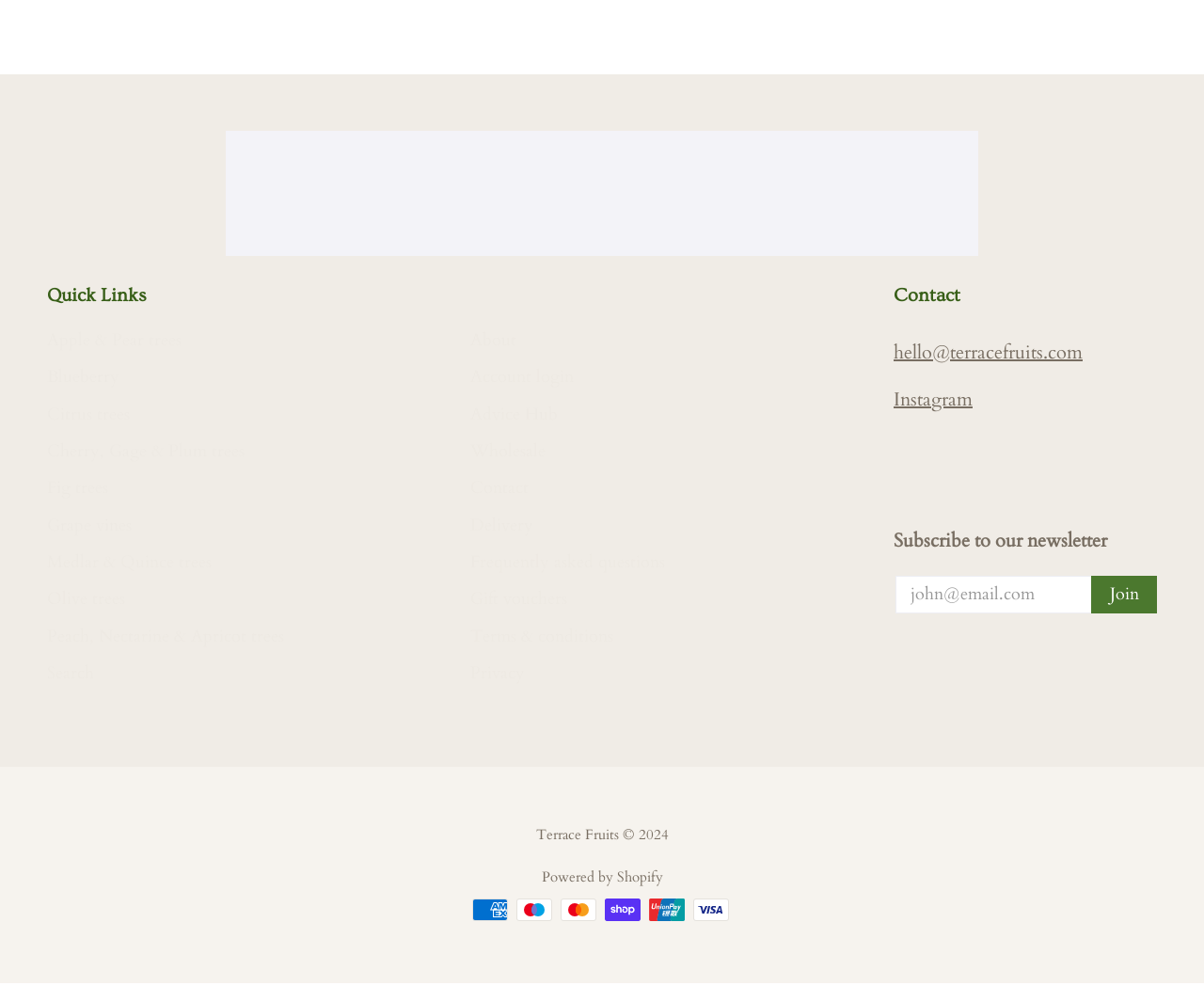What payment methods are accepted?
Could you answer the question with a detailed and thorough explanation?

The images of various payment methods, including American Express, Maestro, Mastercard, Shop Pay, Union Pay, and Visa, are displayed at the bottom of the webpage, indicating that the website accepts multiple payment methods.